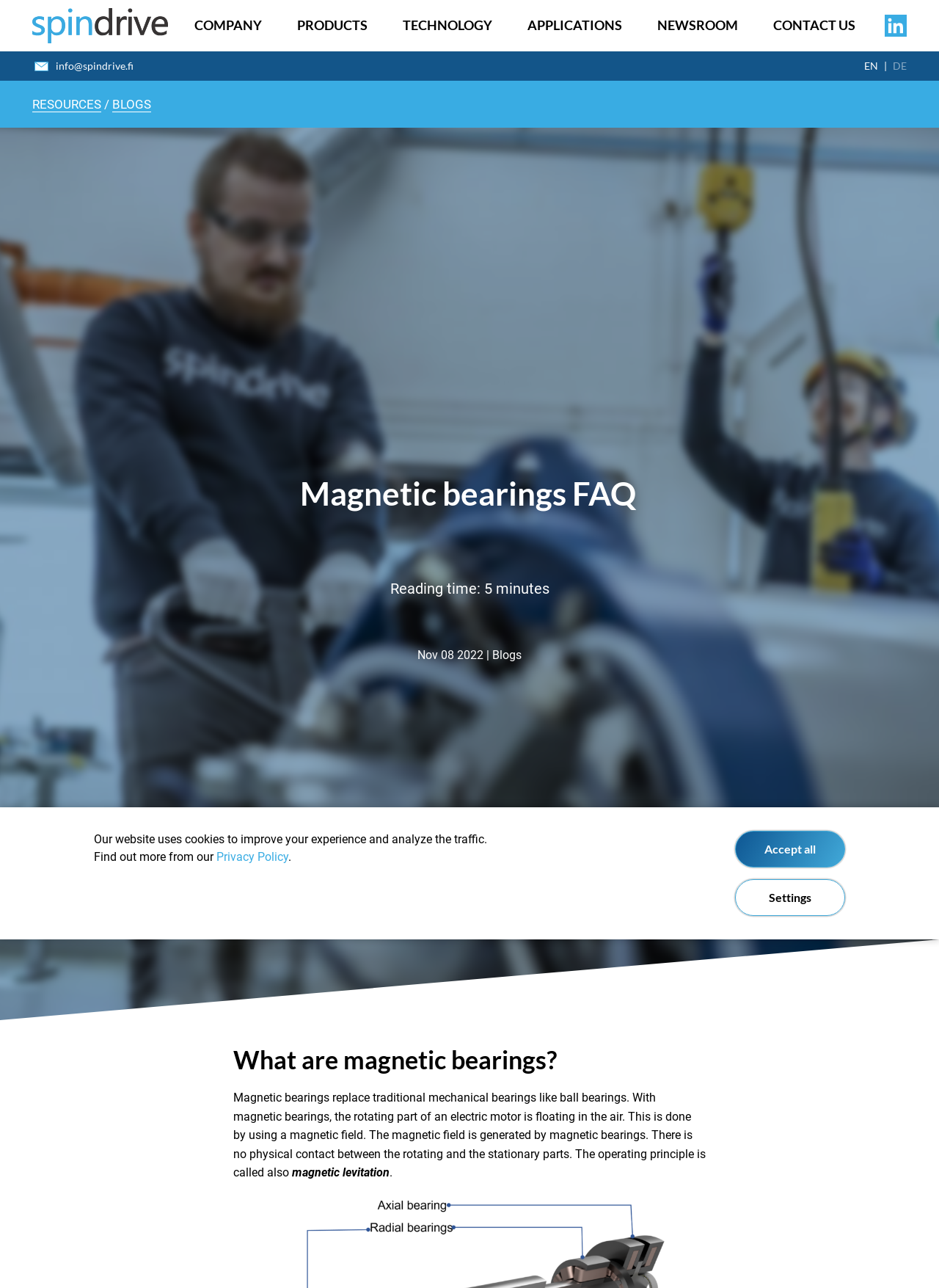Please respond to the question using a single word or phrase:
What is the operating principle of magnetic bearings?

Magnetic levitation